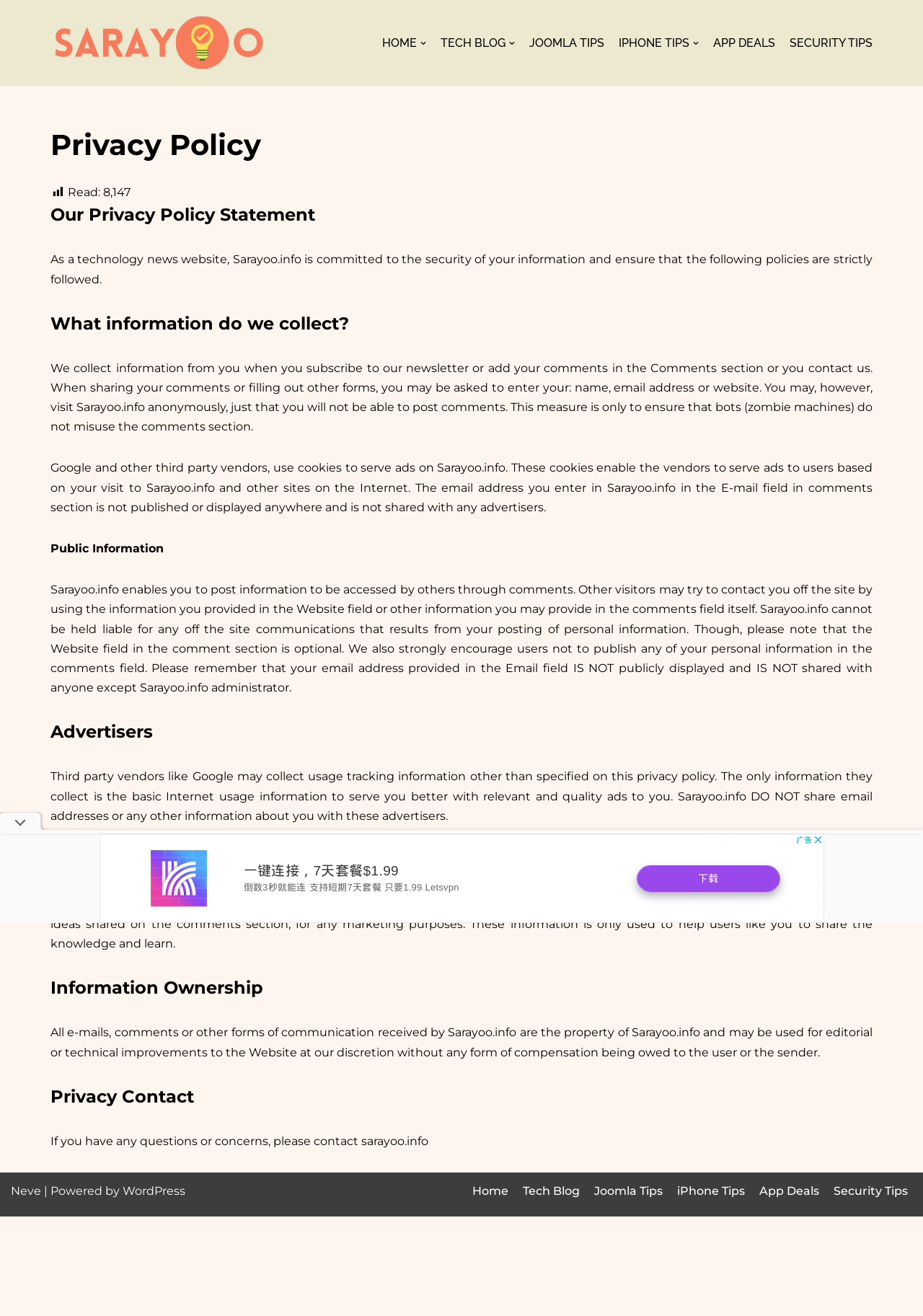Reply to the question with a single word or phrase:
How can users contact Sarayoo.info for privacy concerns?

Through email